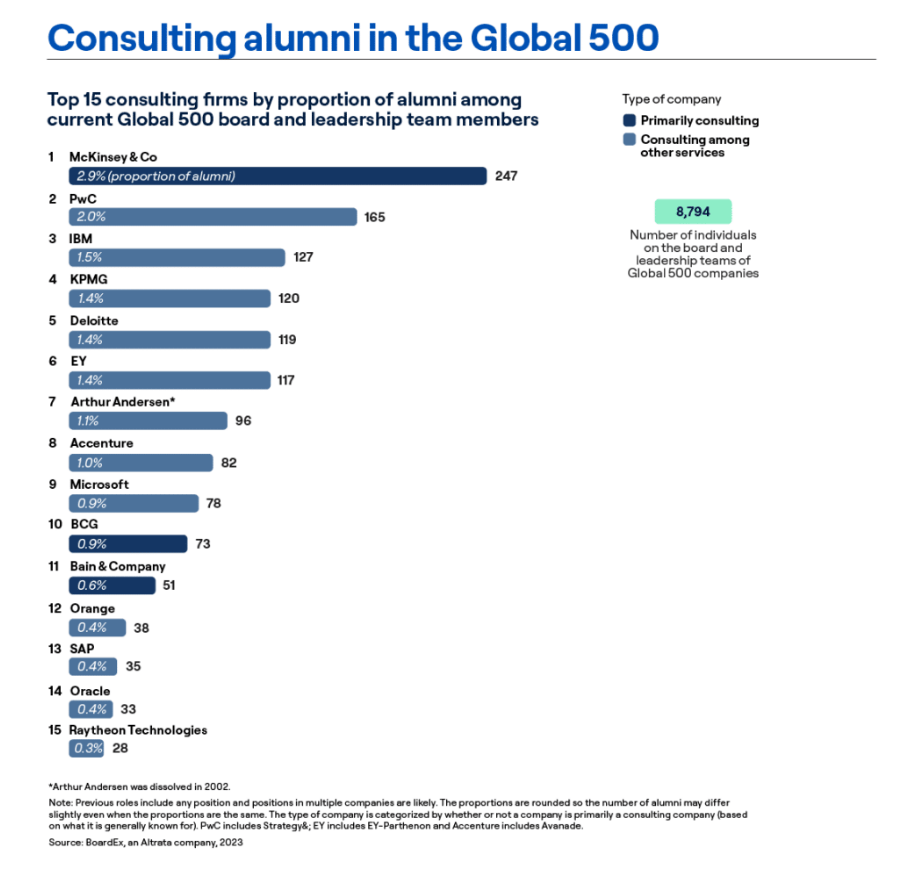Using the details from the image, please elaborate on the following question: How many individuals are on the boards of Global 500 companies?

The caption states that the total number of individuals on the boards of Global 500 companies is 8,794, which is mentioned in the infographic.